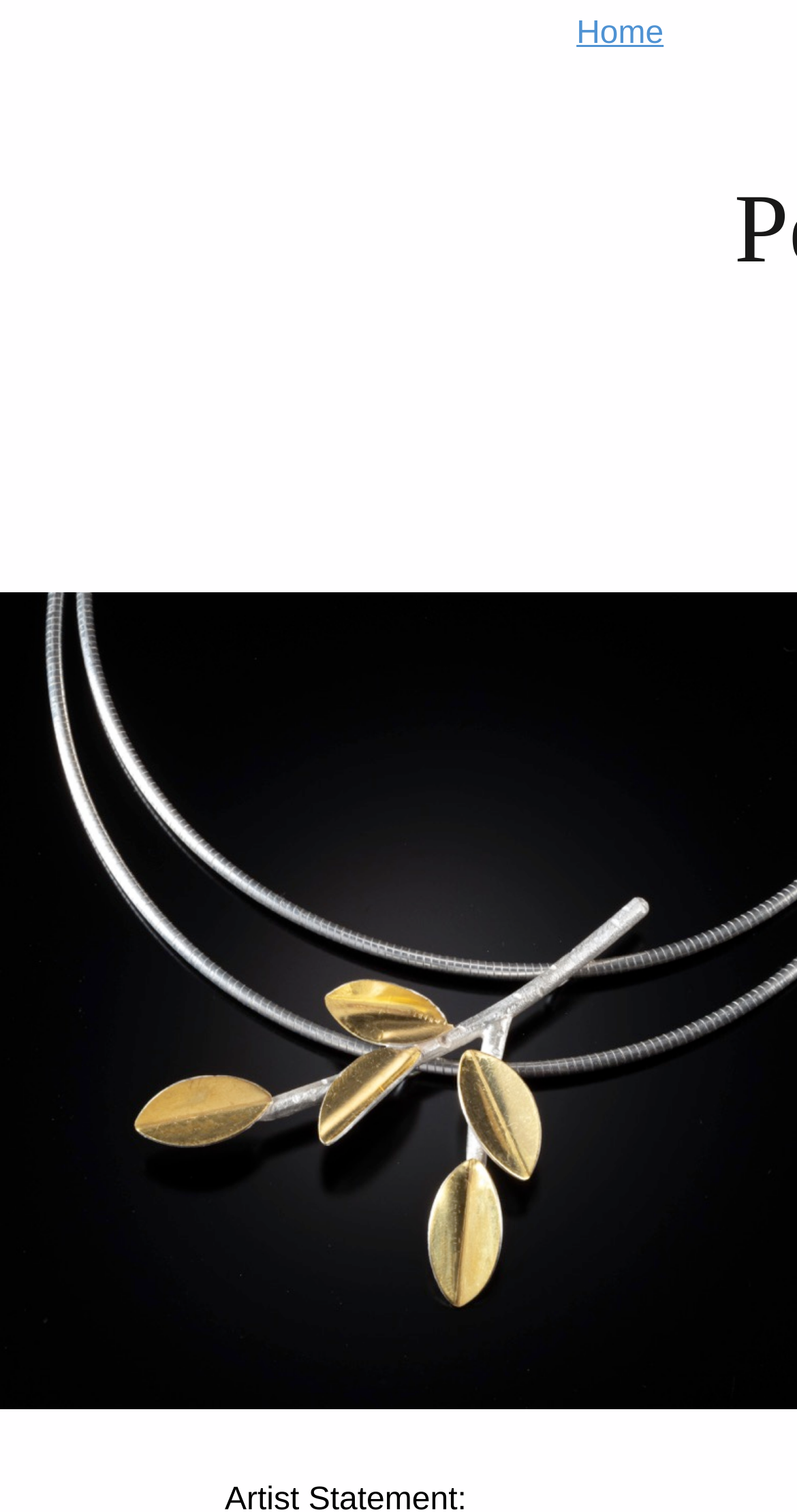Identify the bounding box coordinates for the UI element mentioned here: "Home". Provide the coordinates as four float values between 0 and 1, i.e., [left, top, right, bottom].

[0.723, 0.012, 0.928, 0.034]